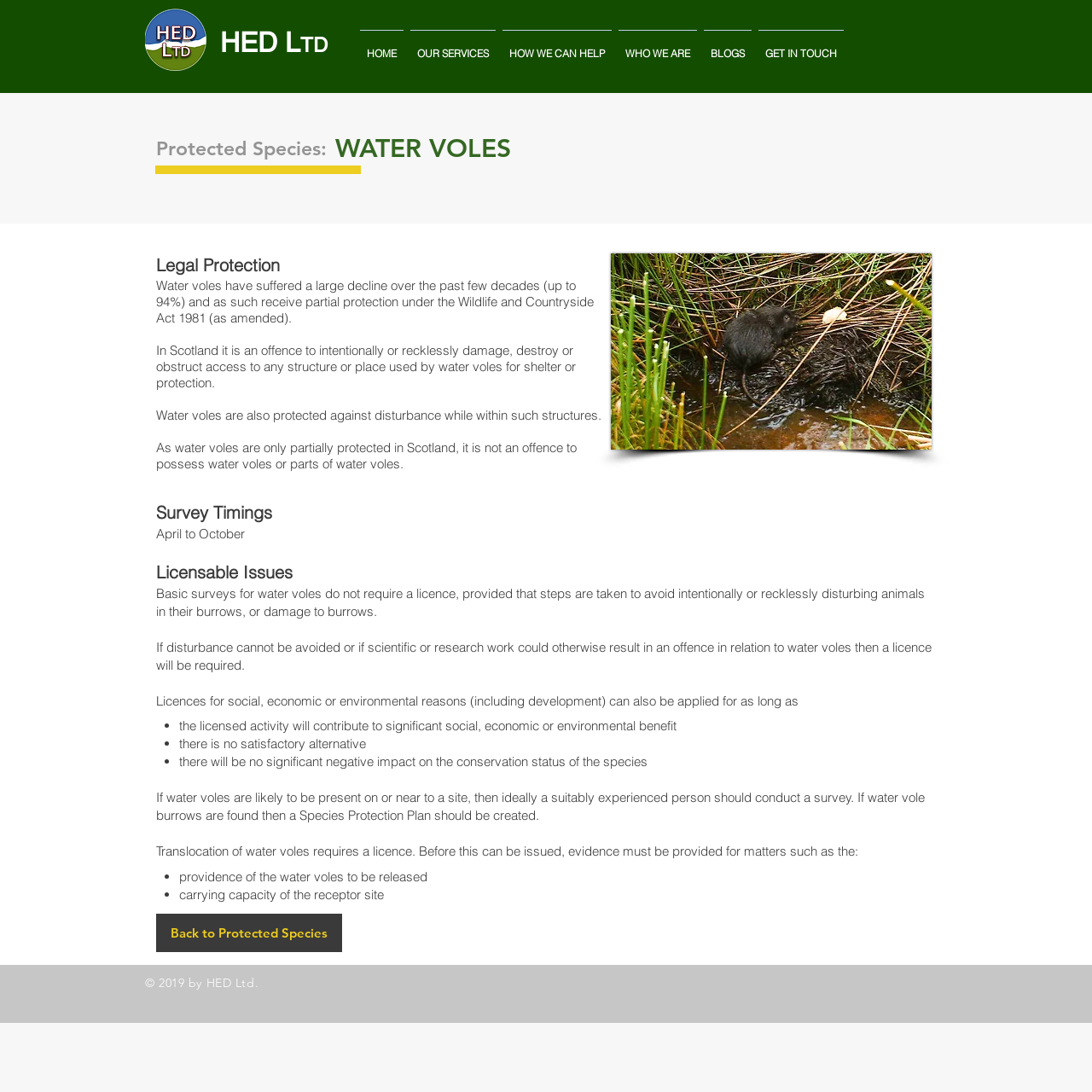Please find the bounding box for the UI component described as follows: "GET IN TOUCH".

[0.691, 0.027, 0.776, 0.056]